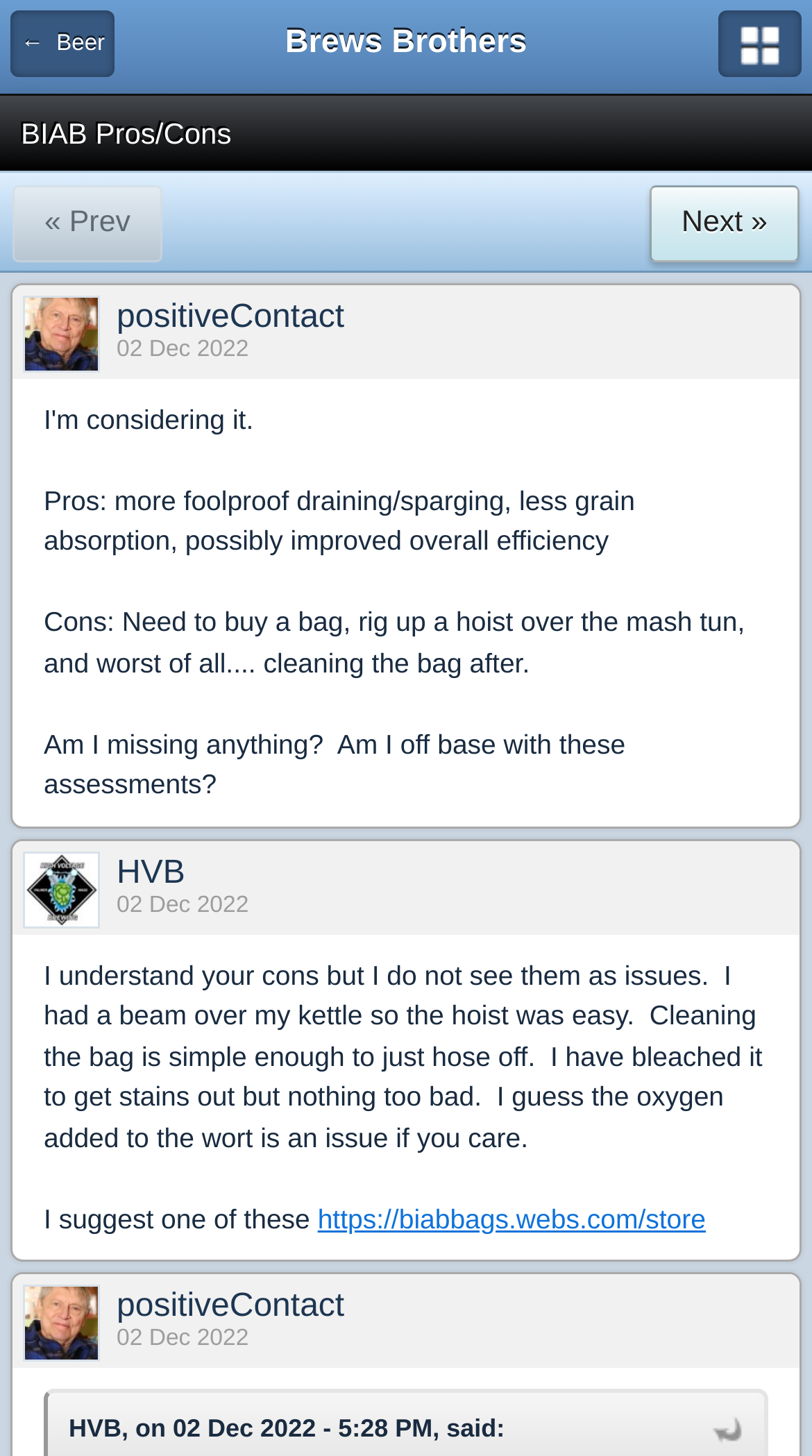Articulate a complete and detailed caption of the webpage elements.

This webpage appears to be a forum discussion thread, specifically page 1 of 5, focused on the topic "BIAB Pros/Cons" in the "Beer" category. At the top, there is a heading "Brews Brothers" and a link to navigate back to the "Beer" category. Below this, there is a heading "BIAB Pros/Cons" and navigation links to move to the previous or next page.

The main content of the page consists of several posts from different users, each with a heading displaying the user's name and photo, along with the date of the post. The first post is from "positiveContact" and contains a list of pros and cons of BIAB (Brew-In-A-Bag). The pros mentioned include more foolproof draining and sparging, less grain absorption, and possibly improved overall efficiency. The cons mentioned include the need to buy a bag, rig up a hoist over the mash tun, and cleaning the bag after use.

Below this post, there is a response from "HVB" who shares their experience with BIAB and addresses the cons mentioned by "positiveContact". They mention that they had a beam over their kettle, making the hoist easy, and that cleaning the bag is simple. They also mention that they have bleached the bag to remove stains.

The page continues with more posts from "positiveContact" and others, each with their own thoughts and experiences on the topic of BIAB. There are a total of 3 images on the page, all of which are user profile photos. There are also several links throughout the page, including links to navigate between pages, links to user profiles, and a link to an external website selling BIAB bags.